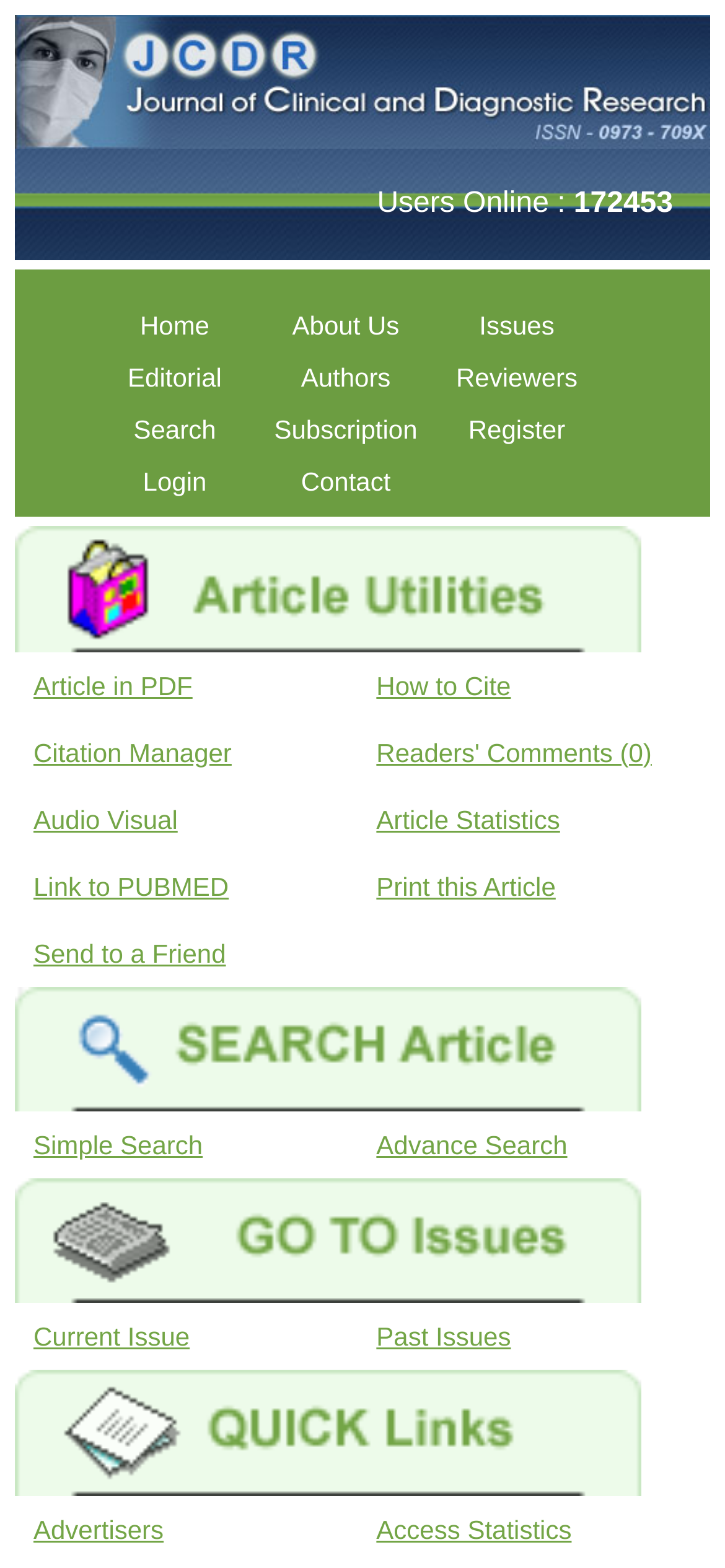Given the webpage screenshot, identify the bounding box of the UI element that matches this description: "How to Cite".

[0.493, 0.416, 0.955, 0.458]